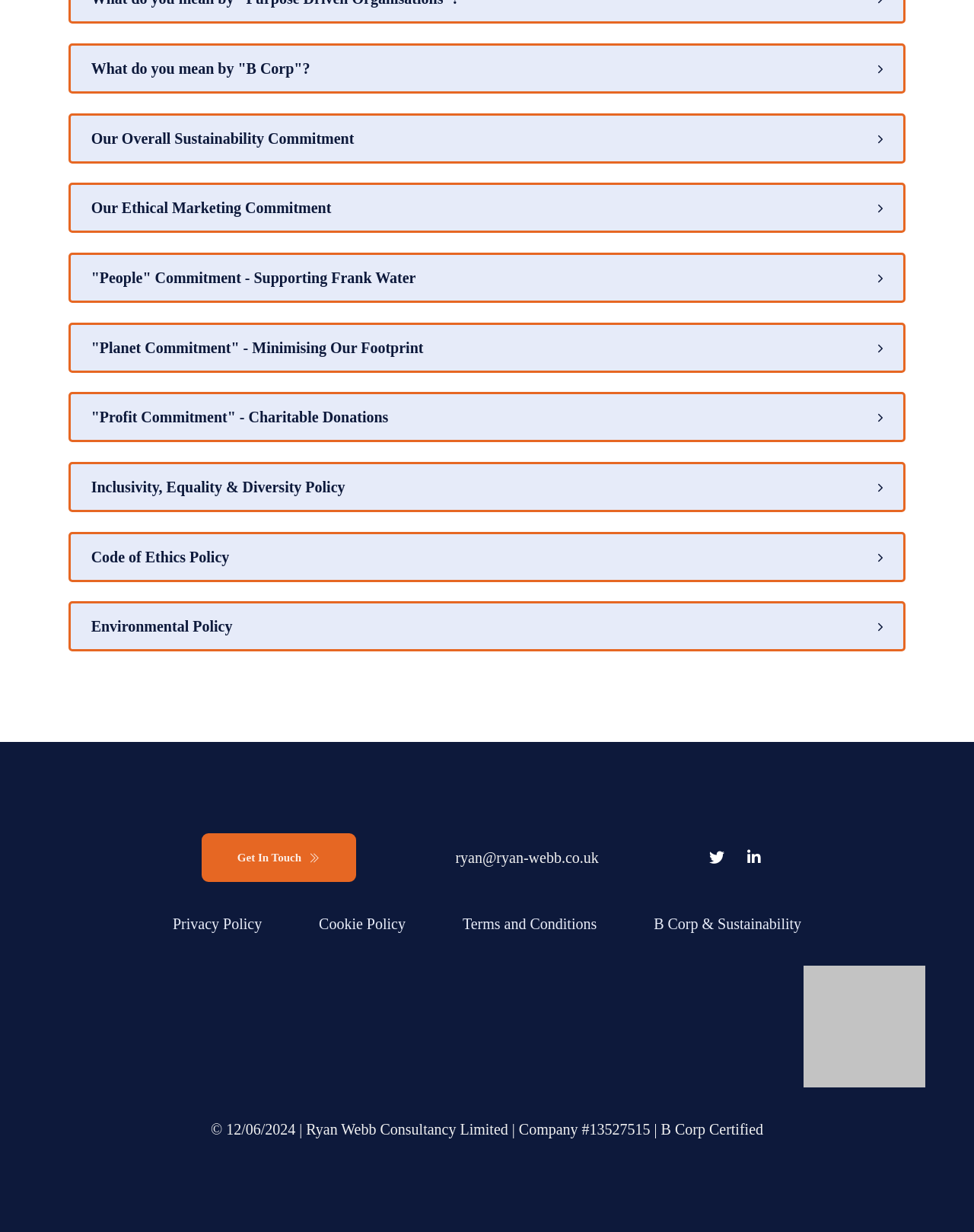Review the image closely and give a comprehensive answer to the question: What is the name of the organization that the company supports?

I found the name of the organization that the company supports by looking at the image element with the bounding box coordinates [0.235, 0.796, 0.377, 0.87], which contains the text 'frank water logo'.